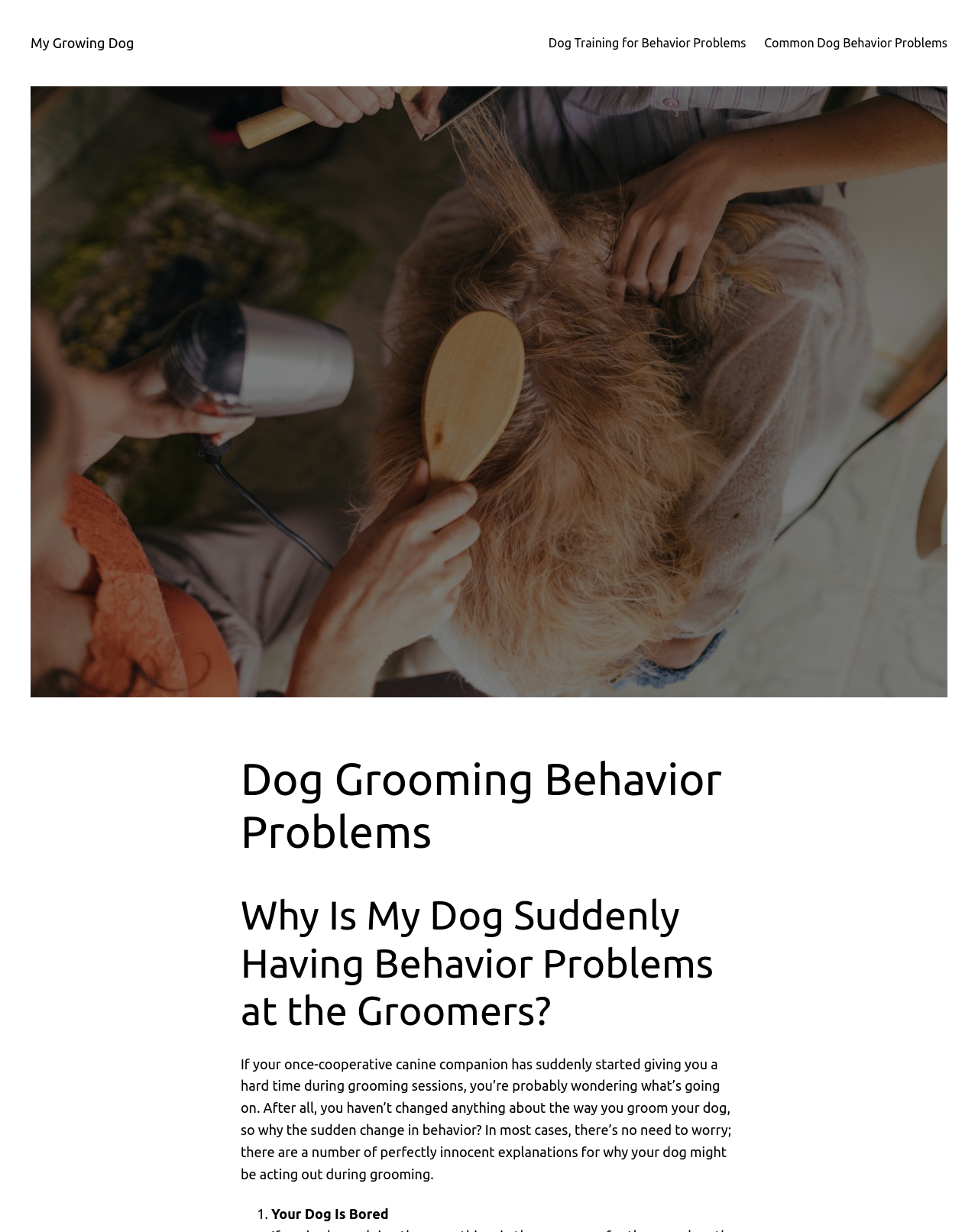What is the purpose of the webpage?
Please look at the screenshot and answer using one word or phrase.

To explain dog behavior problems